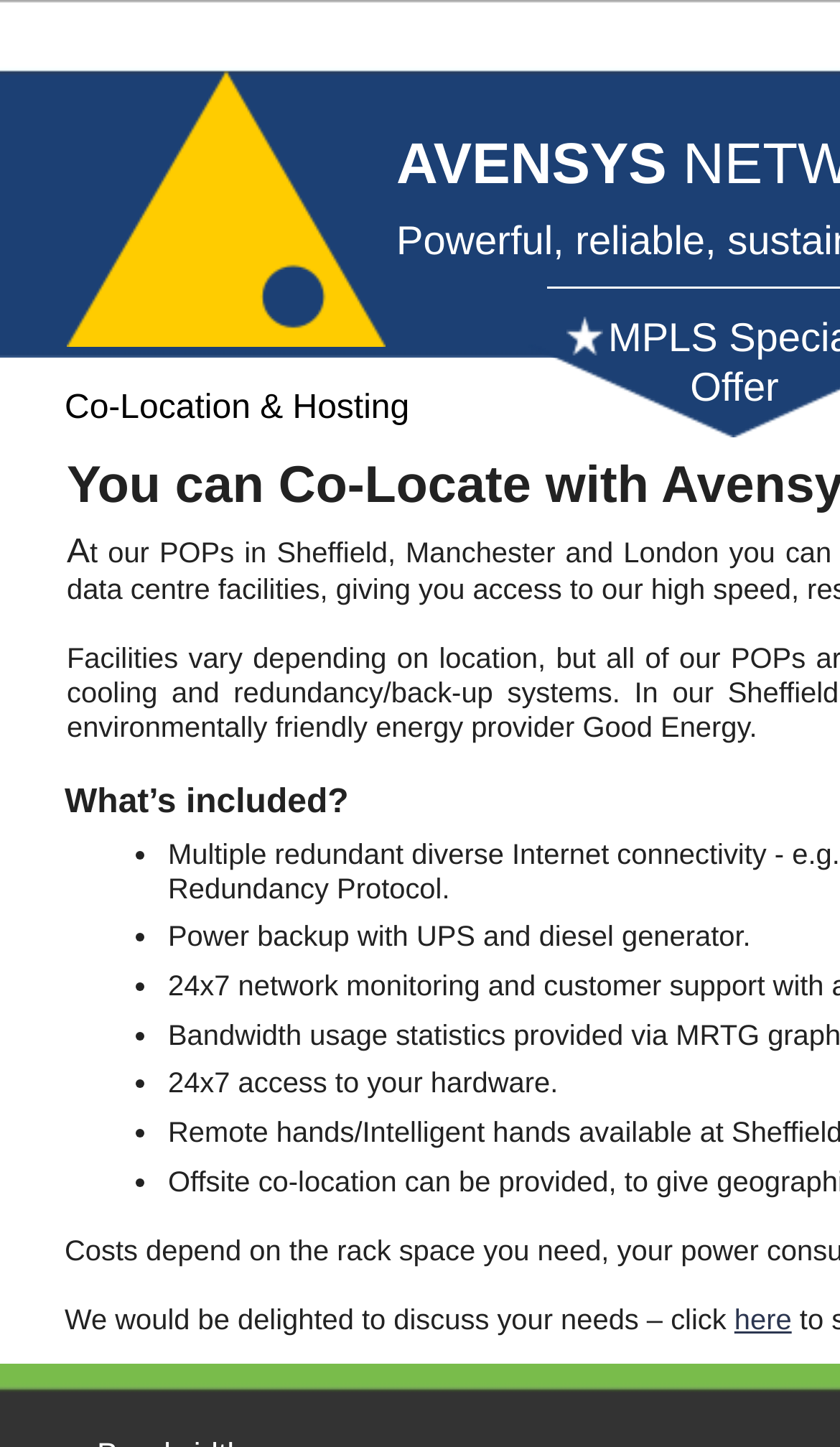Determine the bounding box for the UI element as described: "here". The coordinates should be represented as four float numbers between 0 and 1, formatted as [left, top, right, bottom].

[0.874, 0.9, 0.942, 0.923]